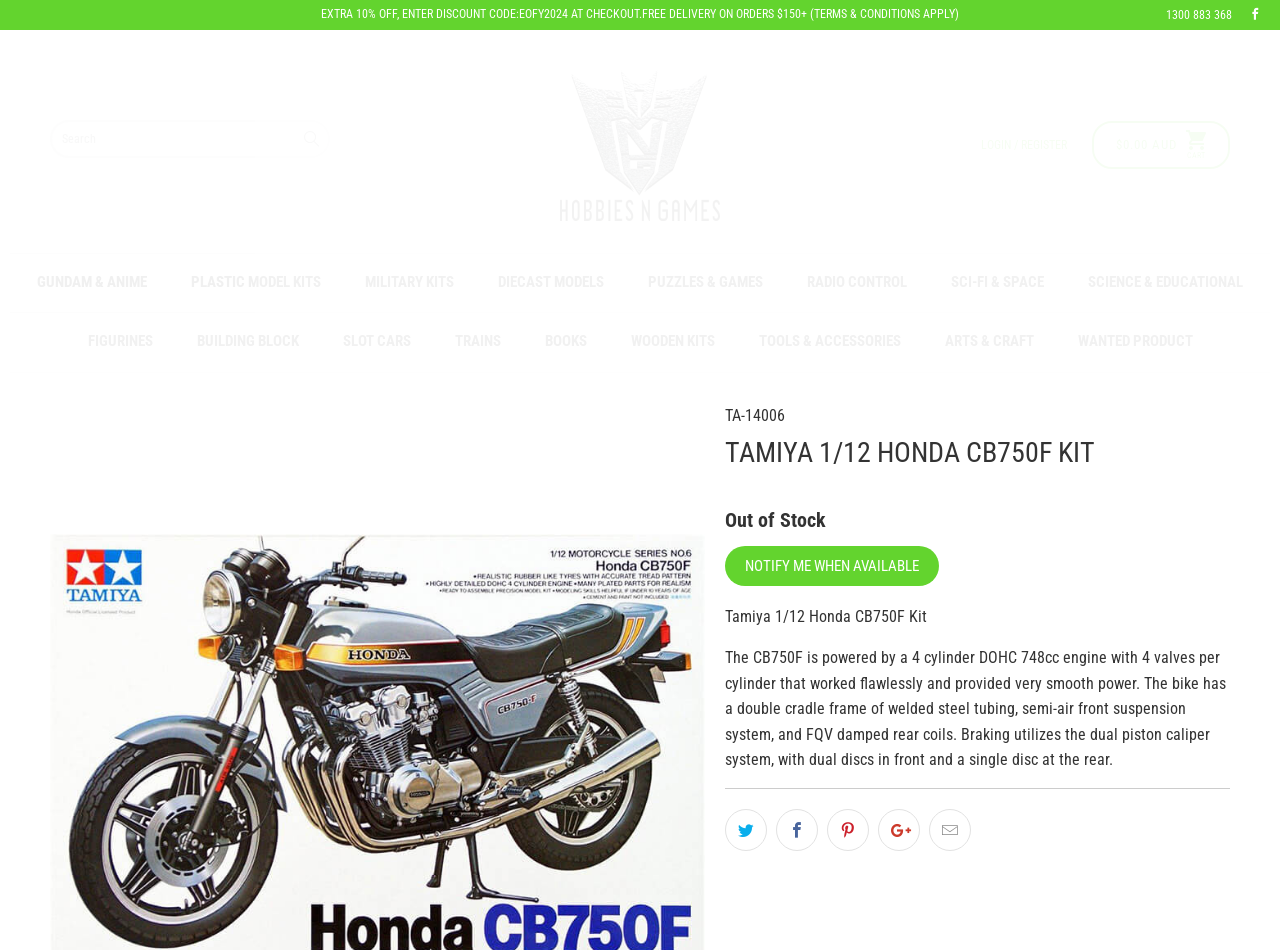Please find the top heading of the webpage and generate its text.

TAMIYA 1/12 HONDA CB750F KIT